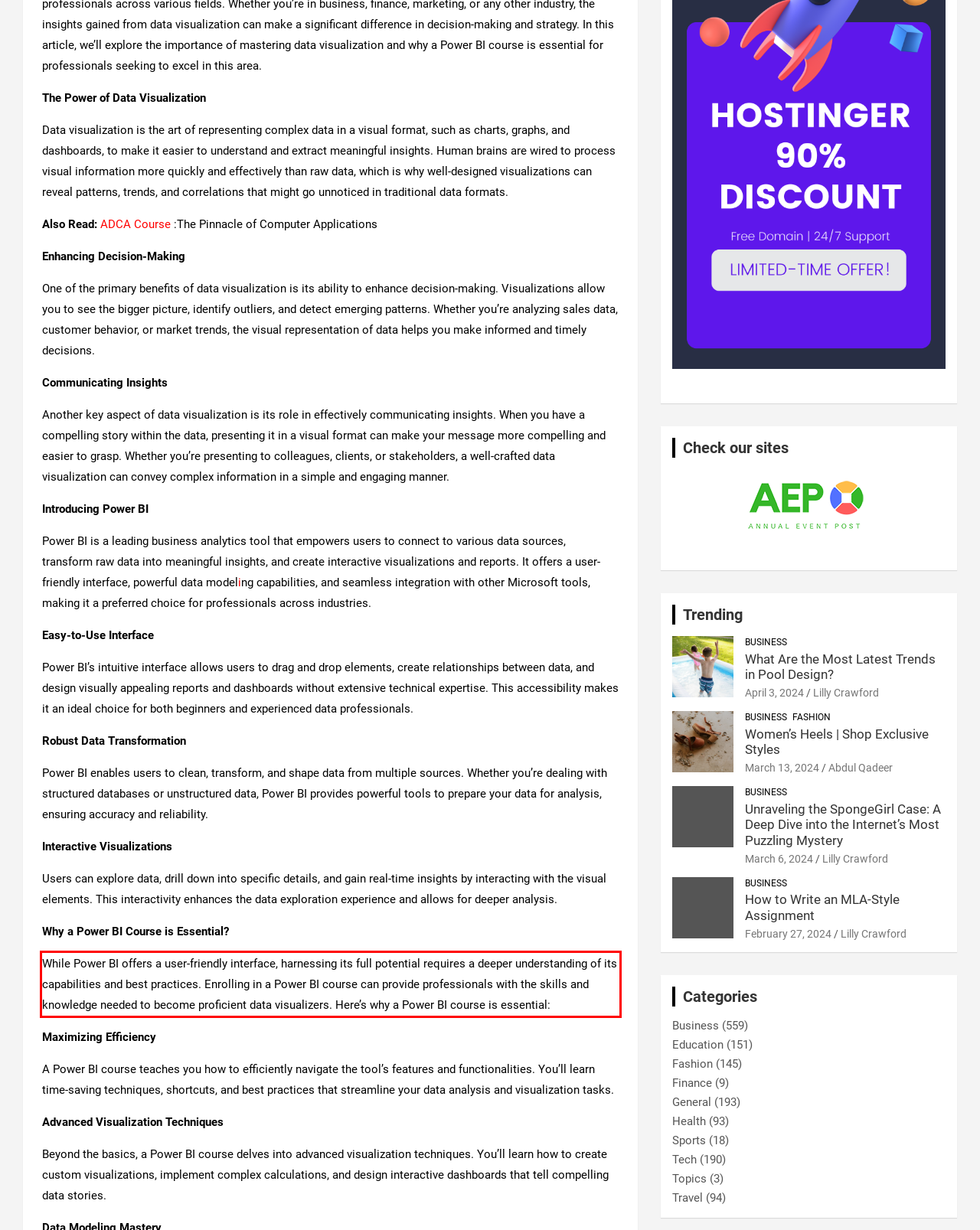Given a screenshot of a webpage containing a red rectangle bounding box, extract and provide the text content found within the red bounding box.

While Power BI offers a user-friendly interface, harnessing its full potential requires a deeper understanding of its capabilities and best practices. Enrolling in a Power BI course can provide professionals with the skills and knowledge needed to become proficient data visualizers. Here’s why a Power BI course is essential: